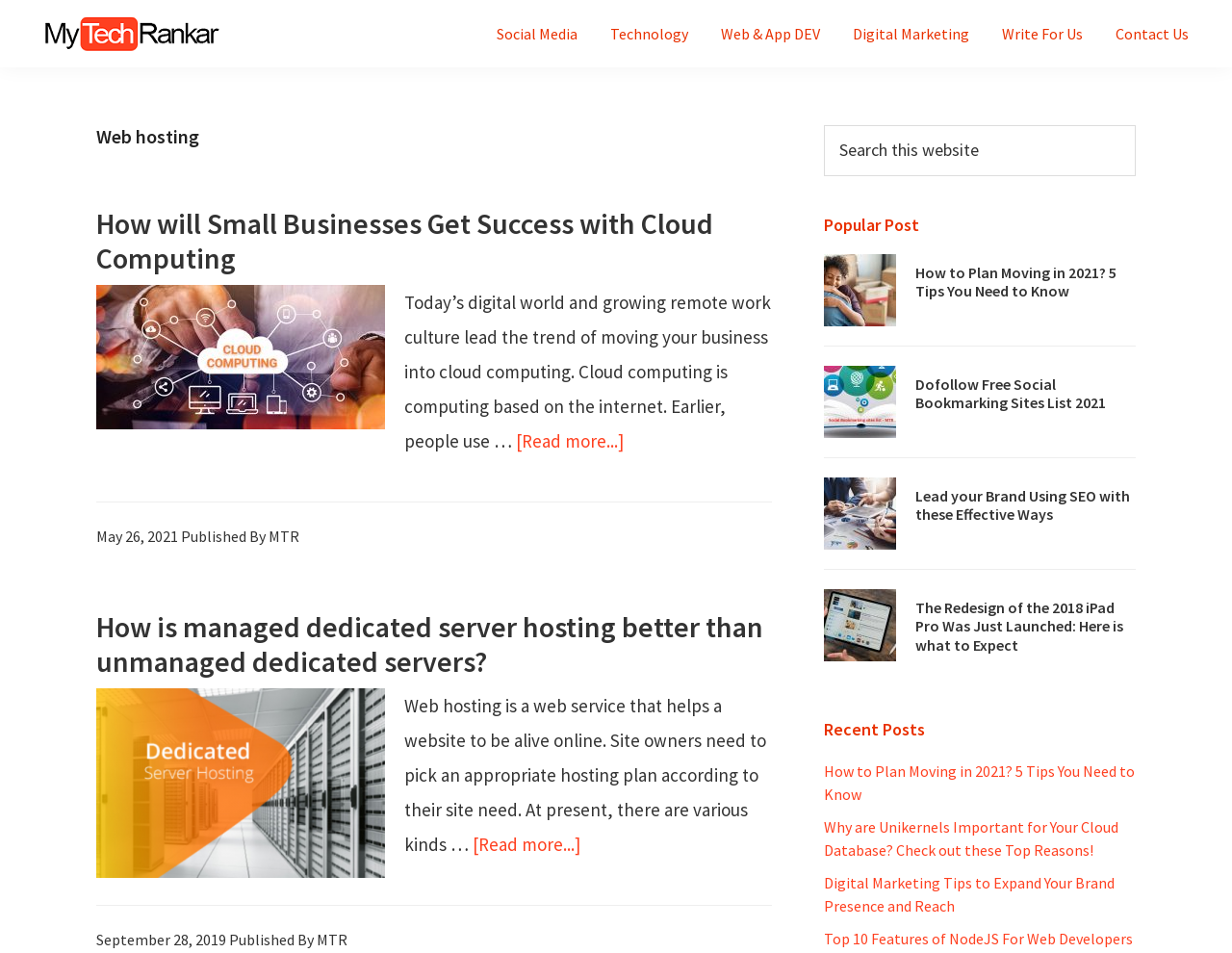Please determine the bounding box coordinates of the clickable area required to carry out the following instruction: "View the image". The coordinates must be four float numbers between 0 and 1, represented as [left, top, right, bottom].

None